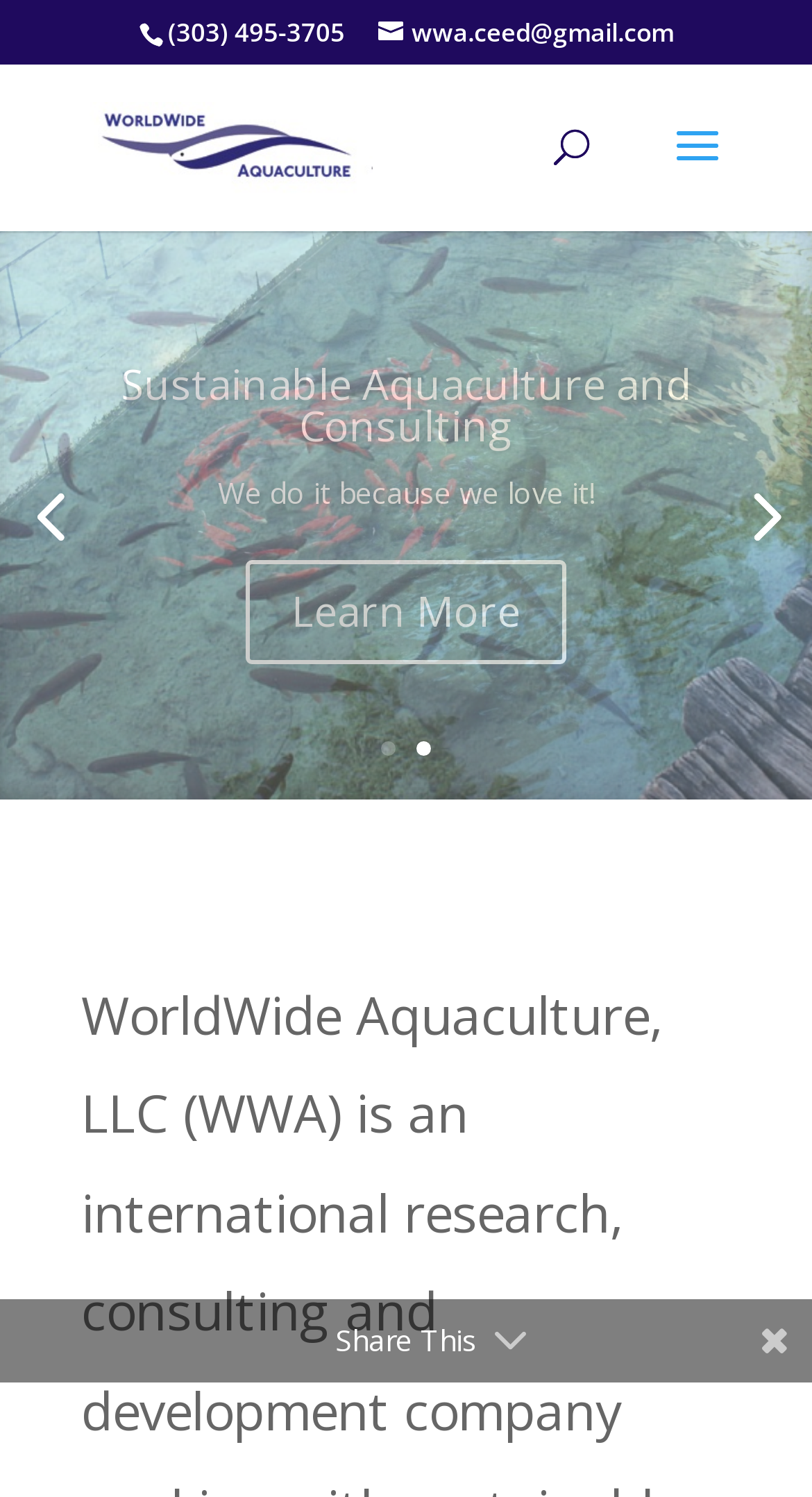Could you indicate the bounding box coordinates of the region to click in order to complete this instruction: "Visit WorldWide Aquaculture website".

[0.11, 0.083, 0.459, 0.11]